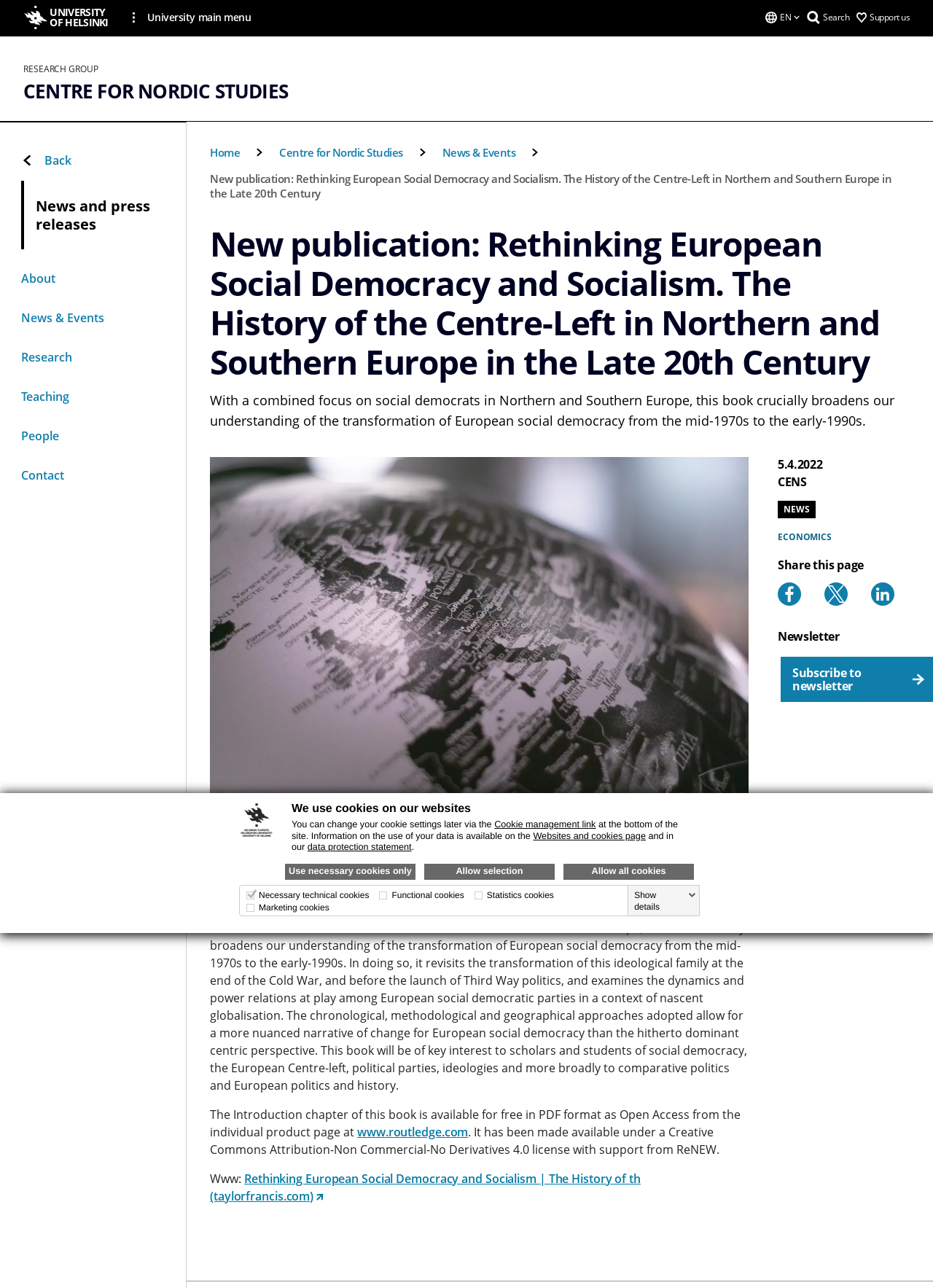Answer the question briefly using a single word or phrase: 
What is the purpose of the cookies on the webpage?

Functional, statistical, and marketing purposes